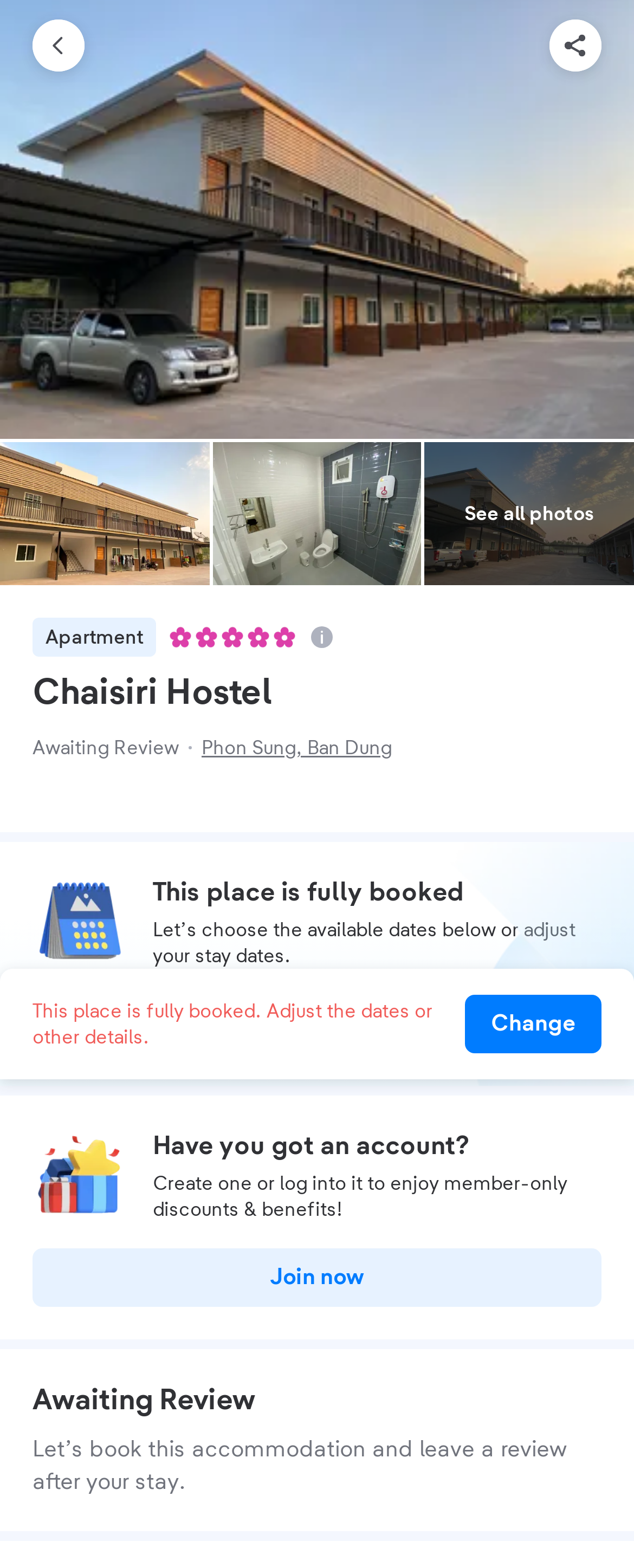What is the current status of the accommodation?
Please answer the question with as much detail as possible using the screenshot.

The webpage displays a message 'This place is fully booked' and an image of a 'Room Sold Out illustration', which indicates that the accommodation is currently fully booked and unavailable for booking.